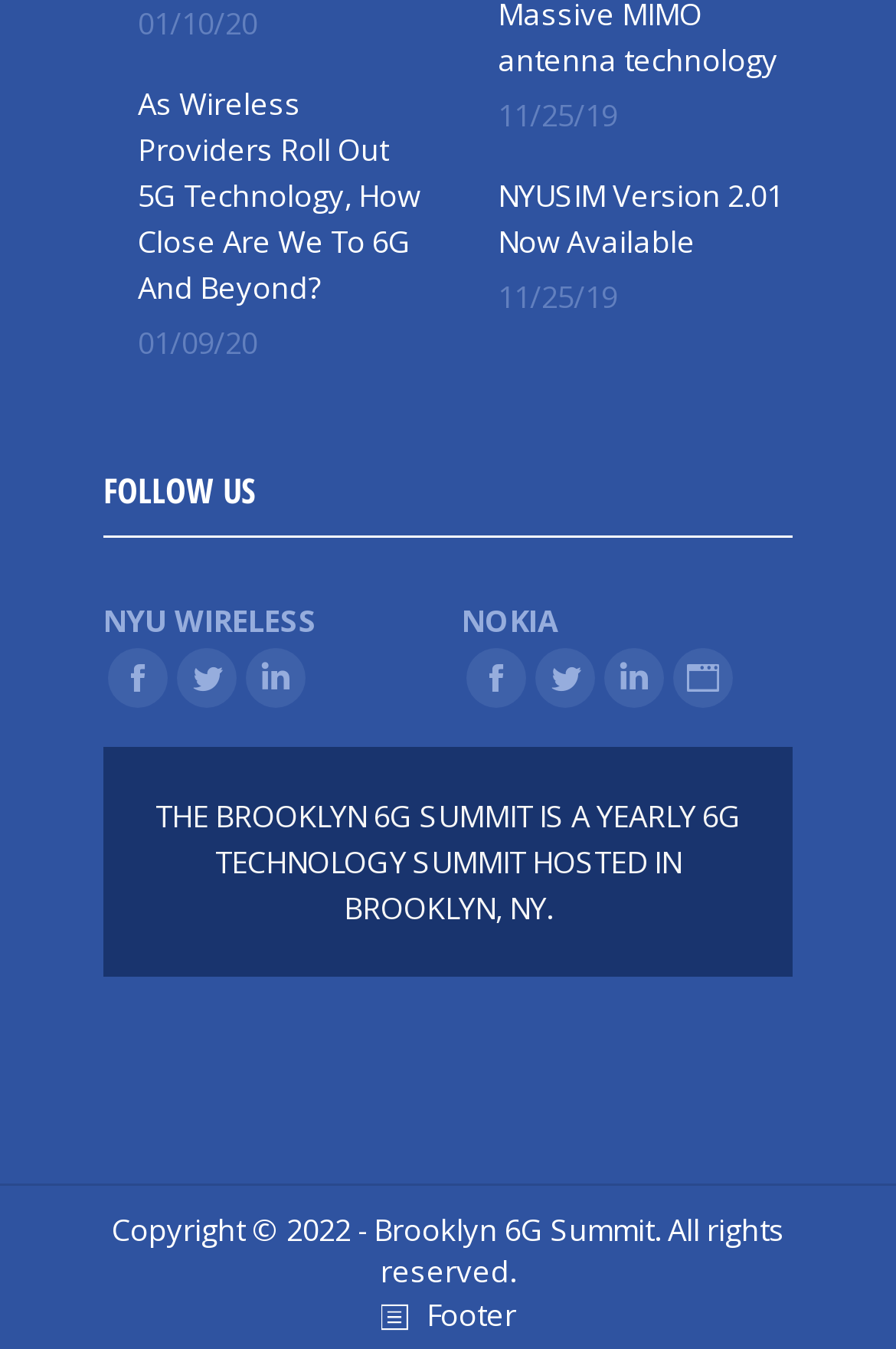Could you indicate the bounding box coordinates of the region to click in order to complete this instruction: "Visit the NYUSIM Version 2.01 webpage".

[0.555, 0.127, 0.885, 0.195]